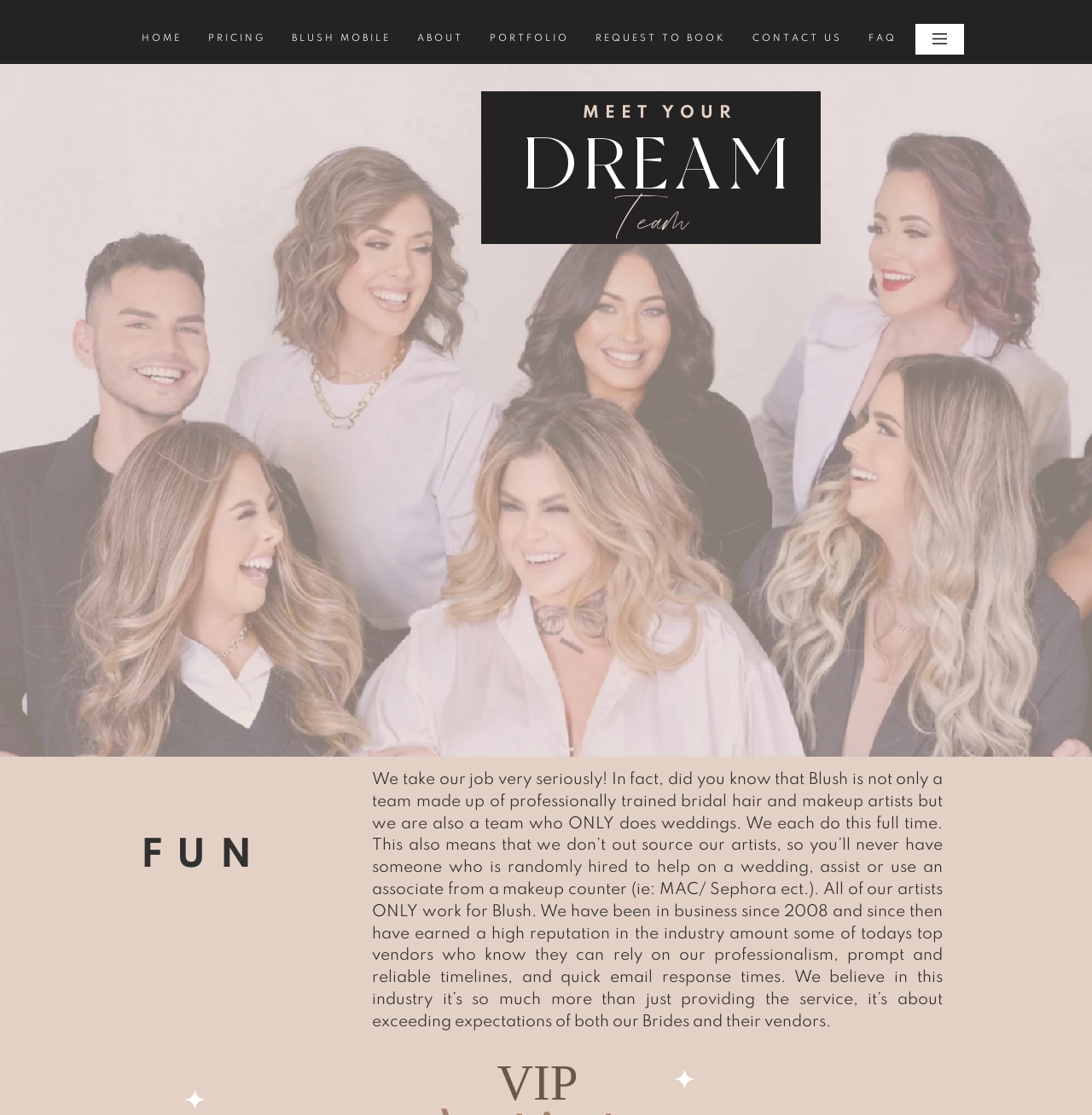Please identify the bounding box coordinates of where to click in order to follow the instruction: "Check the FAQ".

[0.786, 0.022, 0.83, 0.047]